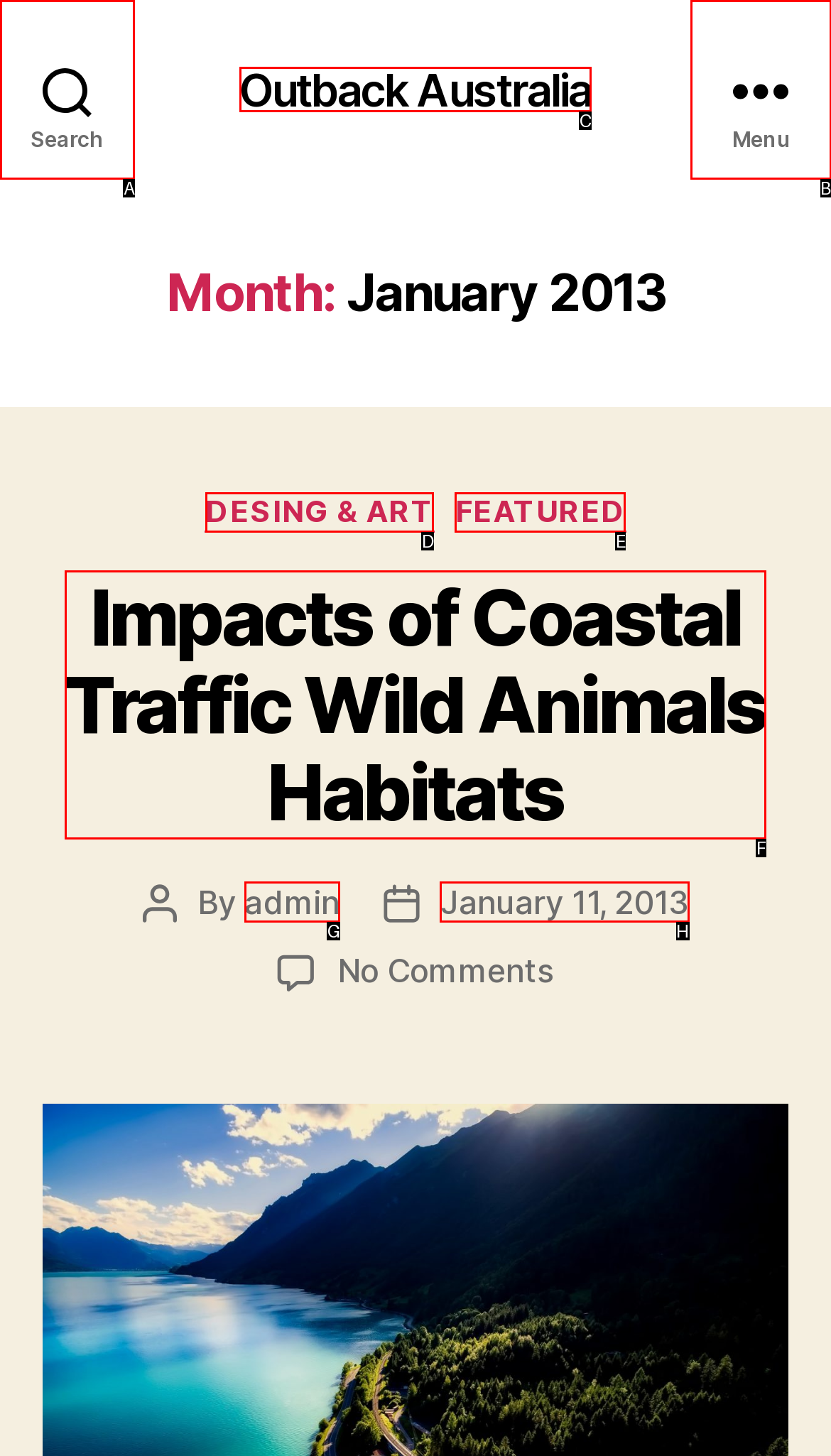Which UI element should you click on to achieve the following task: Visit land titles page? Provide the letter of the correct option.

None